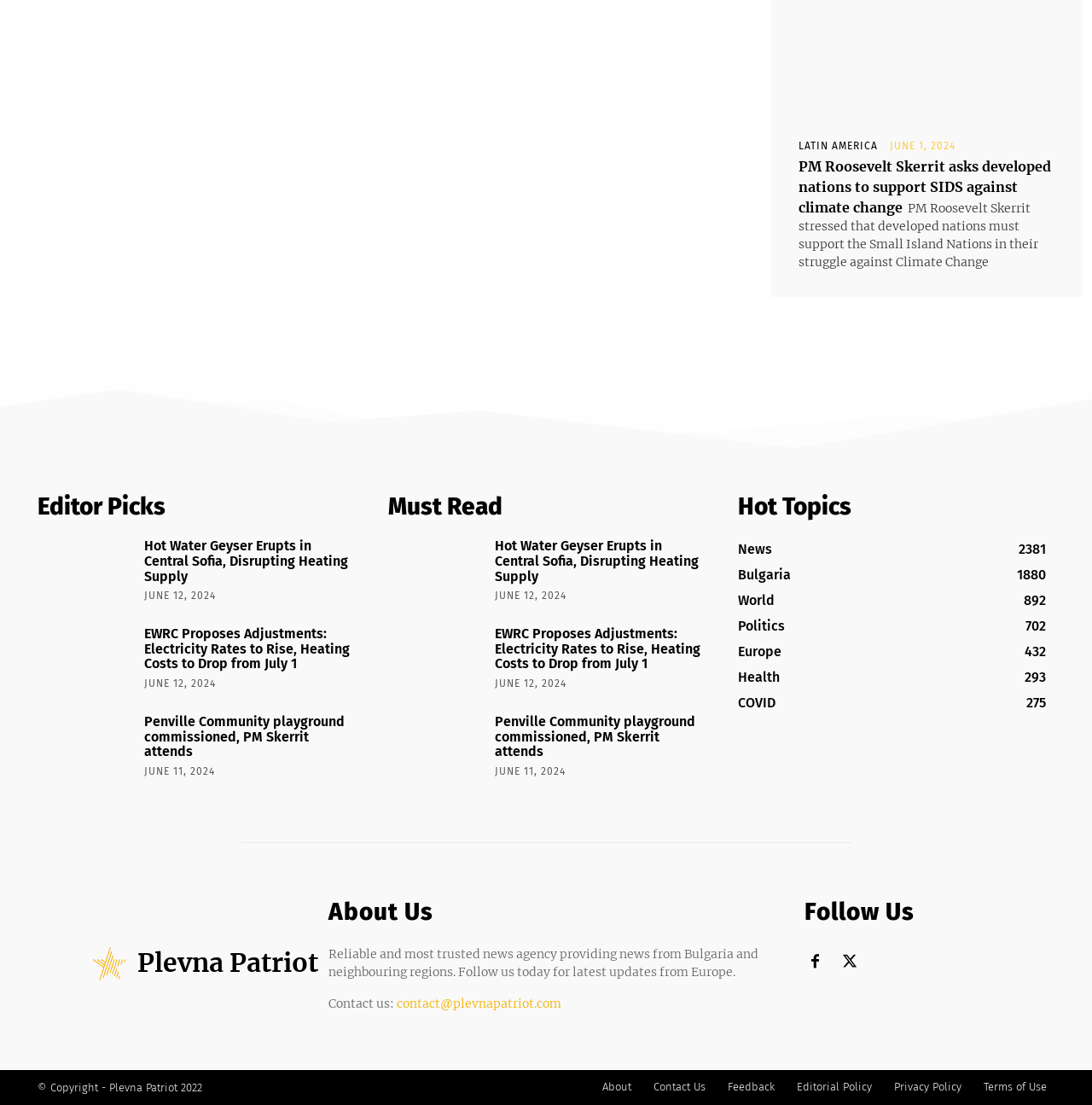Answer briefly with one word or phrase:
What is the date of the news 'PM Roosevelt Skerrit asks developed nations to support SIDS against climate change'?

JUNE 1, 2024